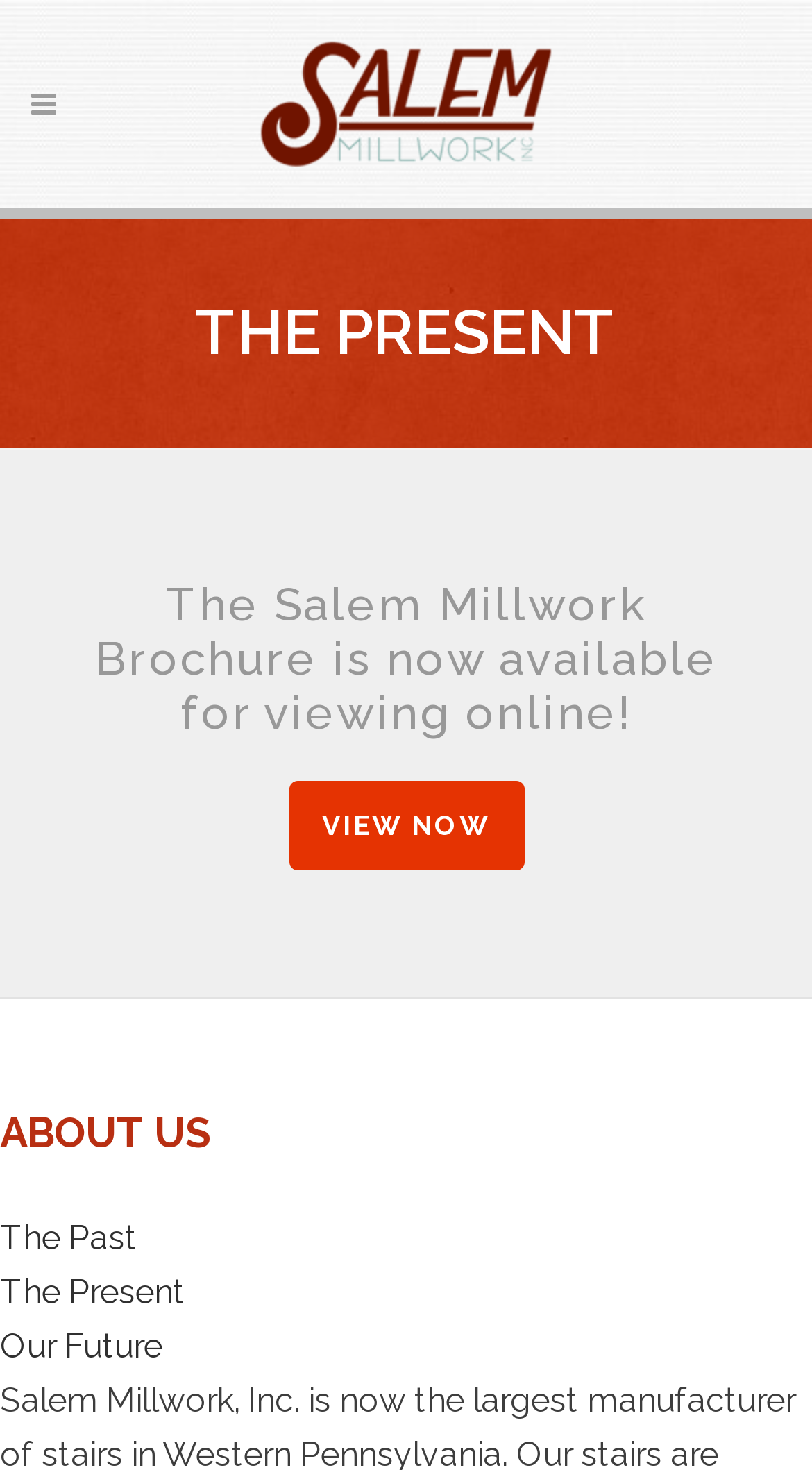What is the text above the 'VIEW NOW' button?
From the screenshot, provide a brief answer in one word or phrase.

The Salem Millwork Brochure is now available for viewing online!